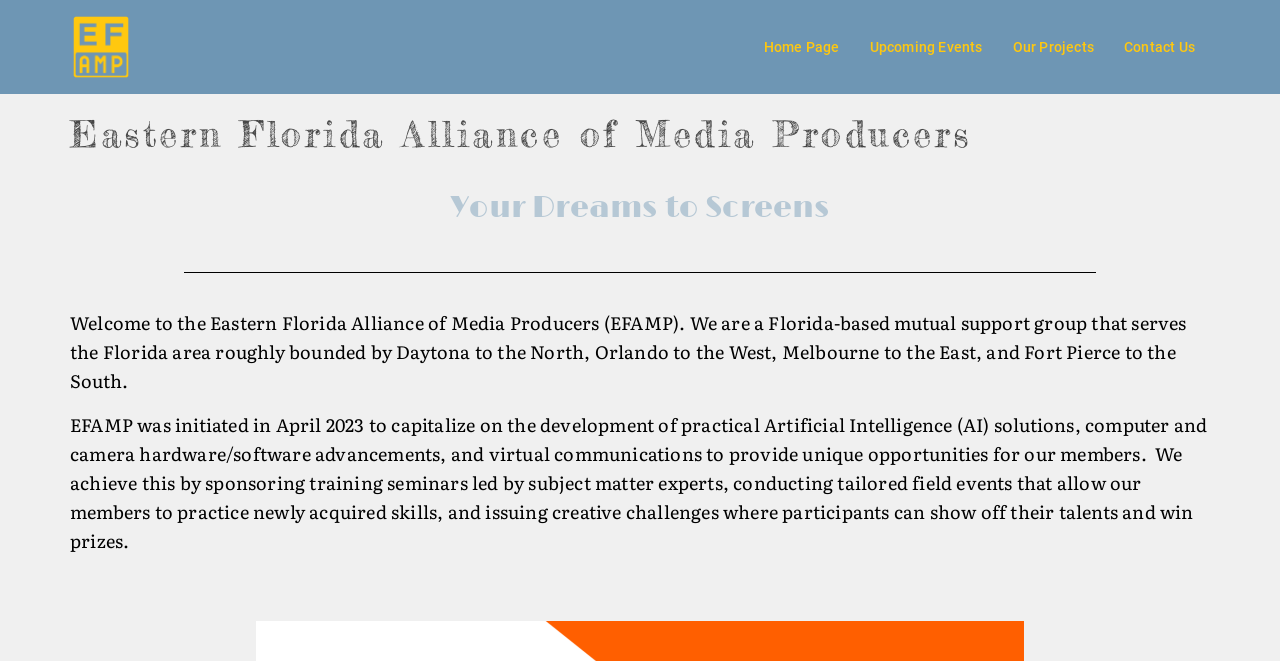Using the information in the image, give a comprehensive answer to the question: 
What type of events does EFAMP sponsor?

I found the answer by reading the StaticText element that describes the organization's activities. It says 'We achieve this by sponsoring training seminars led by subject matter experts...' which indicates the type of events sponsored by EFAMP.